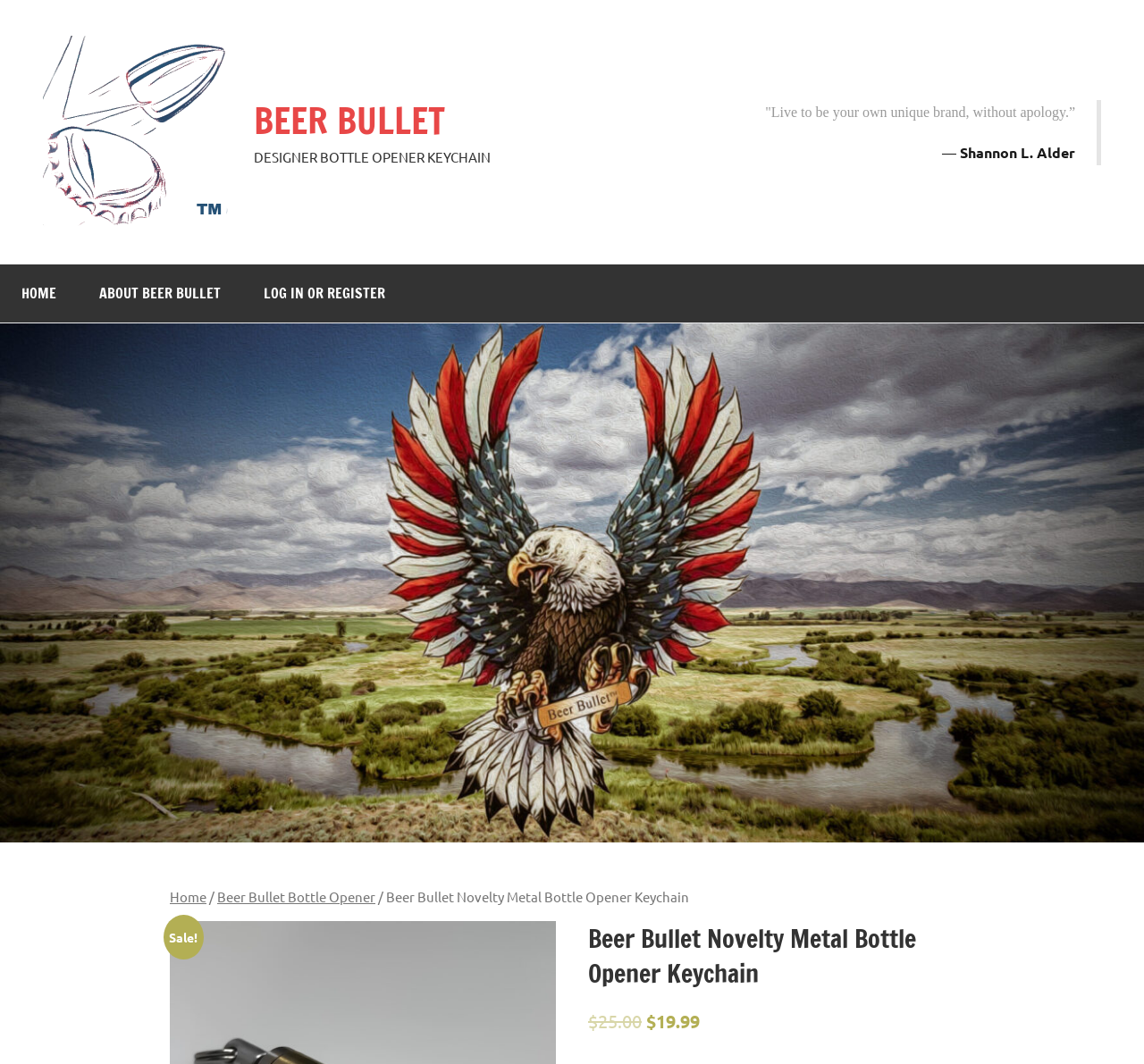What is the quote on the webpage?
Answer the question with as much detail as you can, using the image as a reference.

I found the quote by examining the blockquote element, which contains the text 'Live to be your own unique brand, without apology.' attributed to Shannon L. Alder.